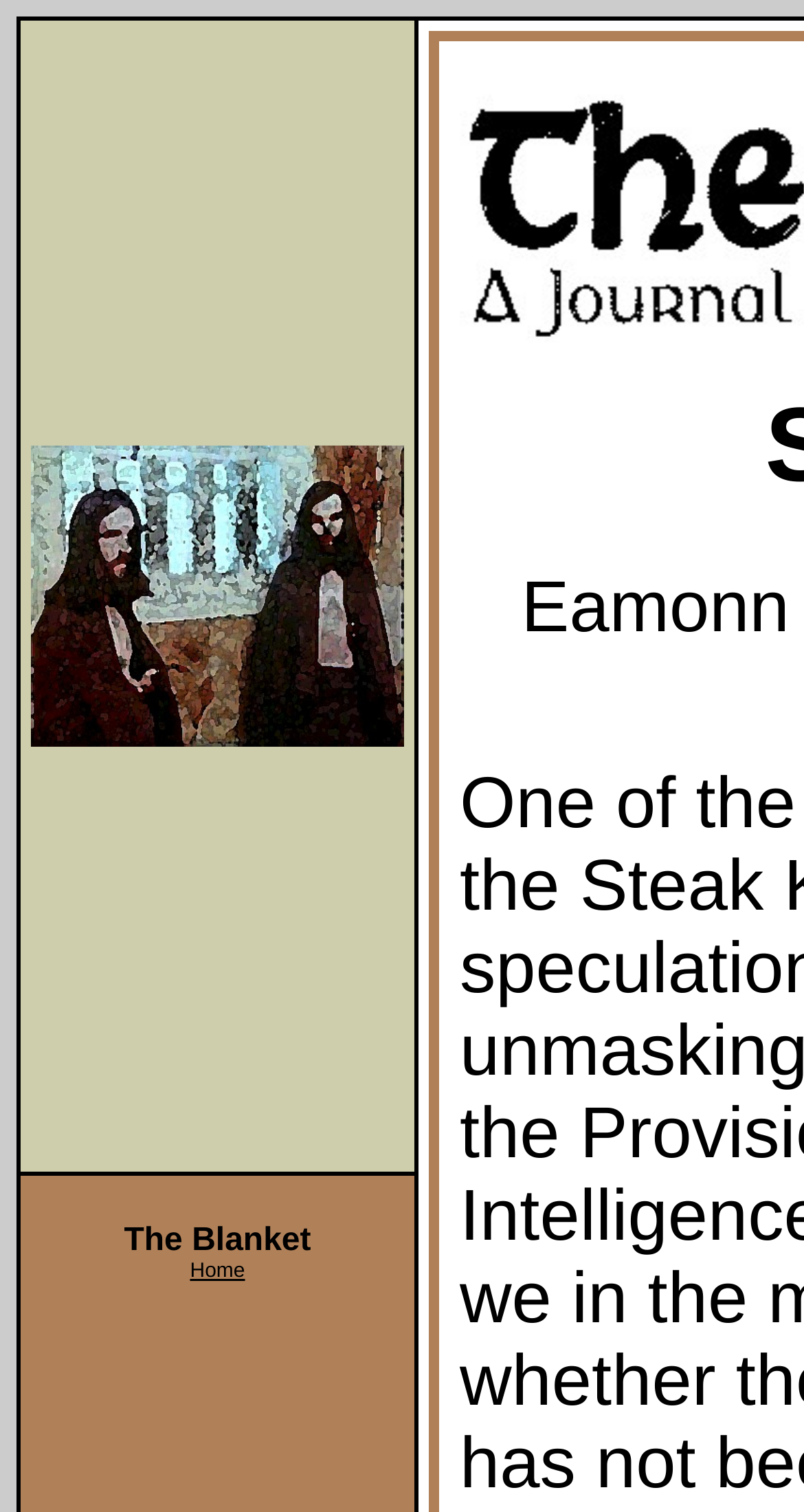Identify the bounding box for the UI element described as: "Home". The coordinates should be four float numbers between 0 and 1, i.e., [left, top, right, bottom].

[0.236, 0.833, 0.305, 0.848]